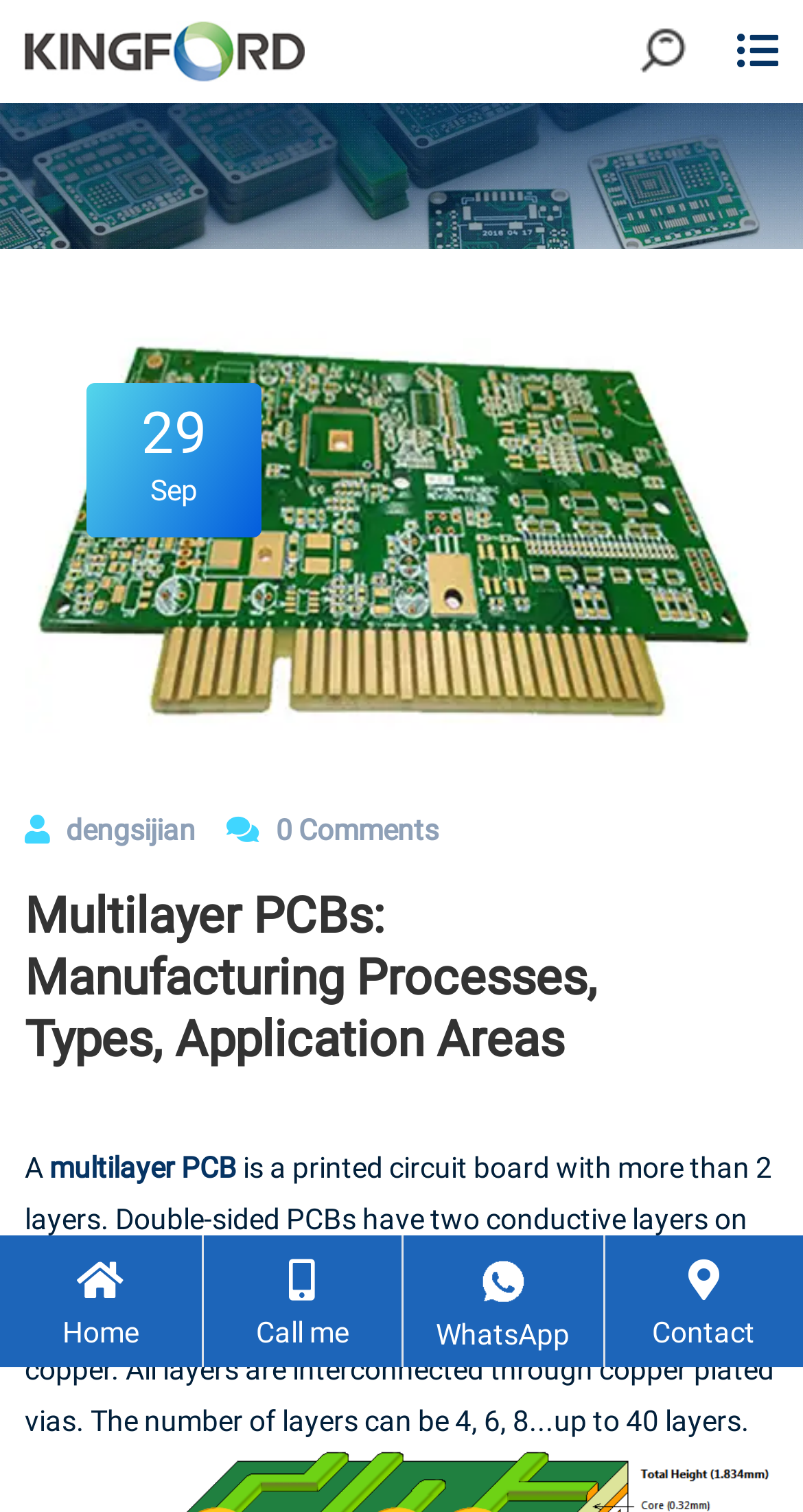What is the position of the search button?
Based on the screenshot, provide your answer in one word or phrase.

Top right